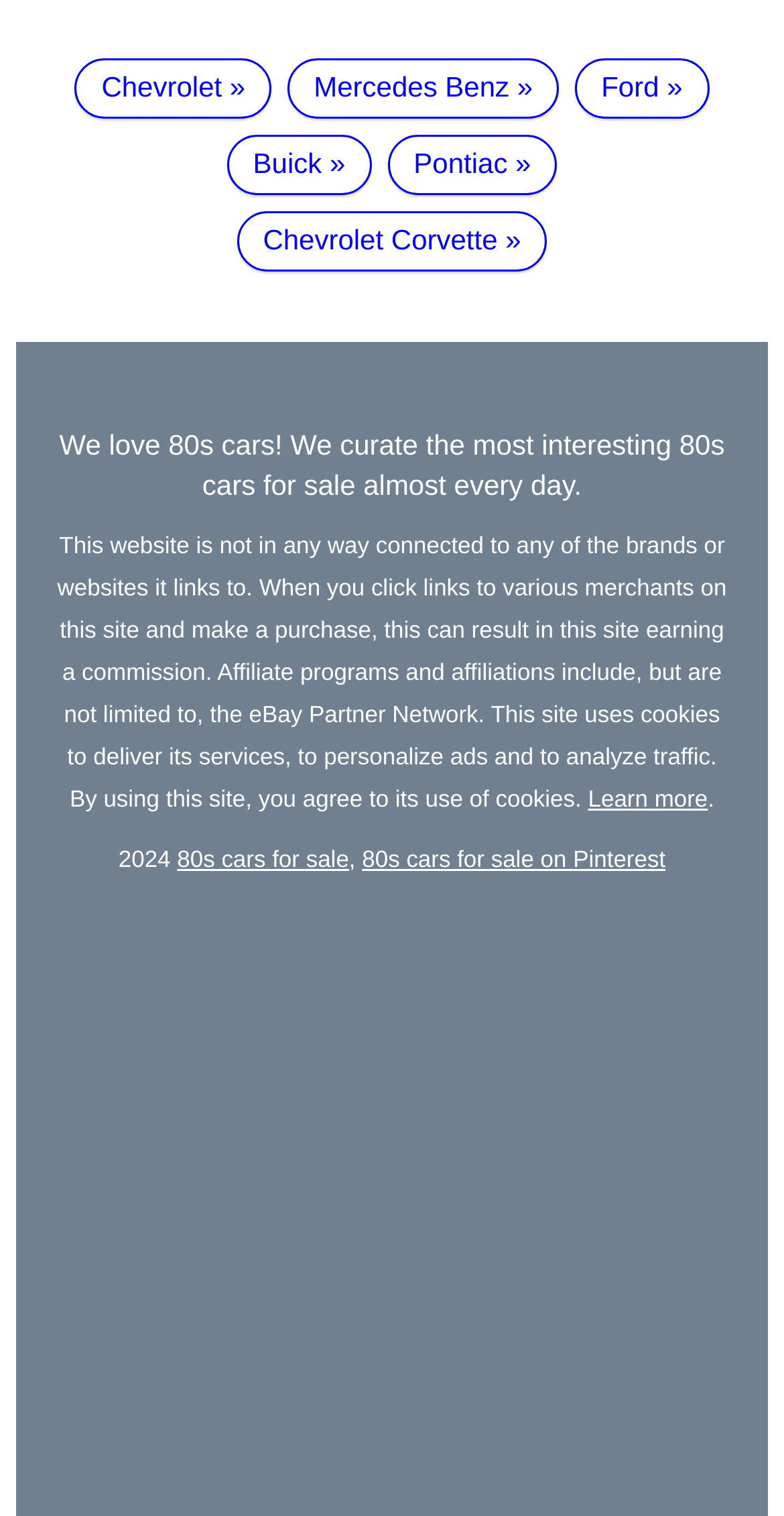Indicate the bounding box coordinates of the clickable region to achieve the following instruction: "Explore Mercedes Benz."

[0.367, 0.039, 0.713, 0.079]